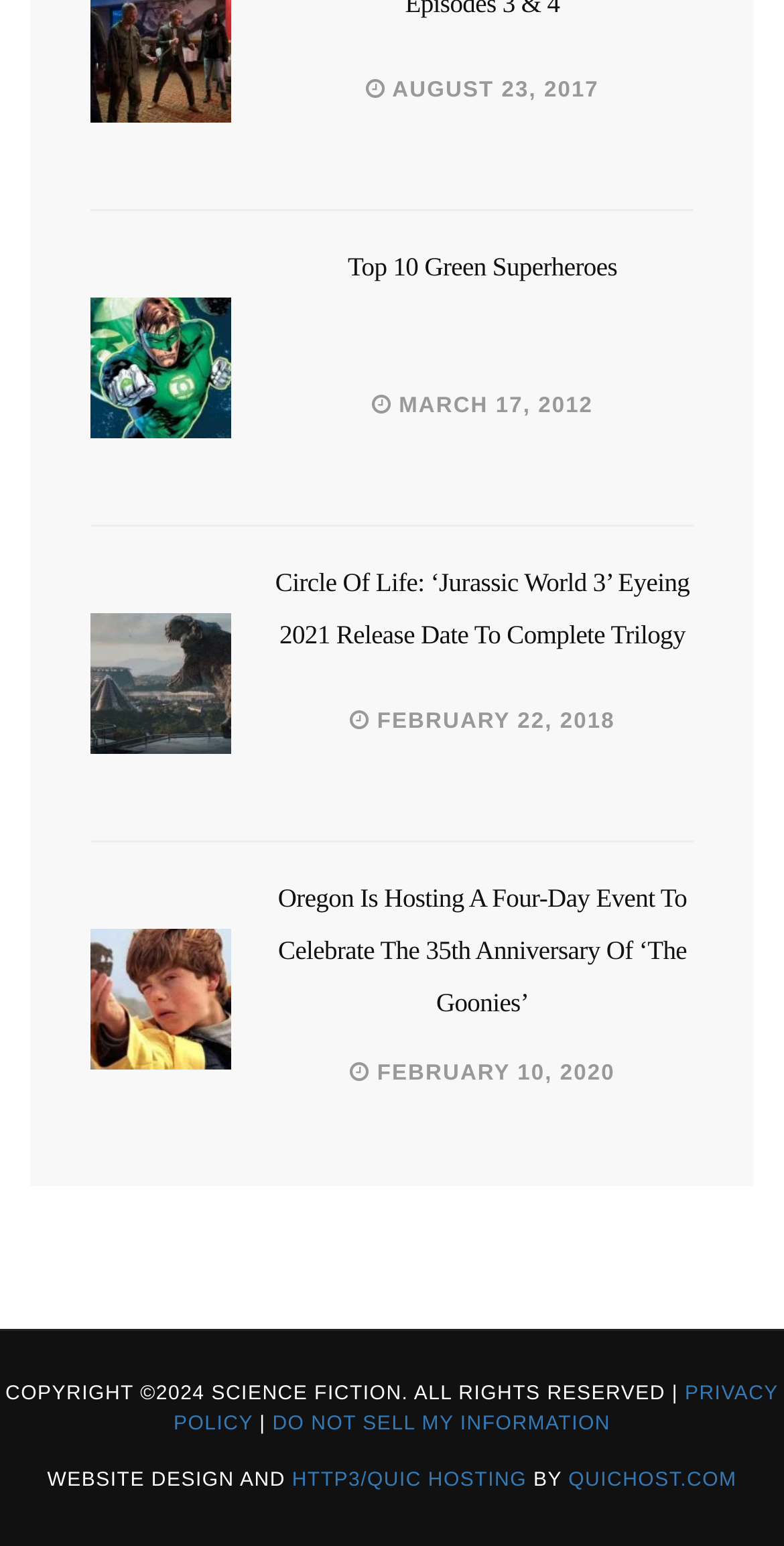Please examine the image and answer the question with a detailed explanation:
What is the date of the latest article?

I looked at the dates associated with each article and found that the latest date is FEBRUARY 10, 2020, which corresponds to the article 'Oregon Is Hosting A Four-Day Event To Celebrate The 35th Anniversary Of ‘The Goonies’'.